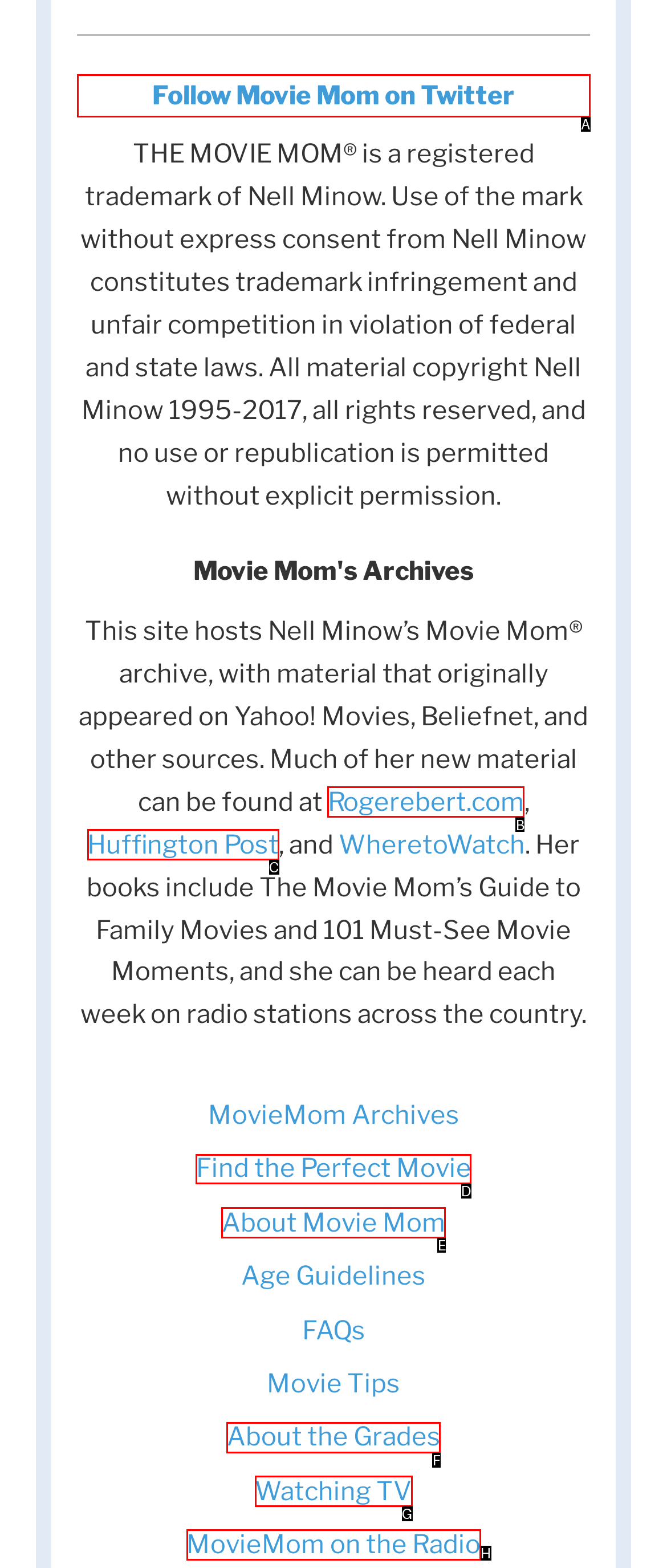Tell me which one HTML element I should click to complete the following task: Find the Perfect Movie Answer with the option's letter from the given choices directly.

D